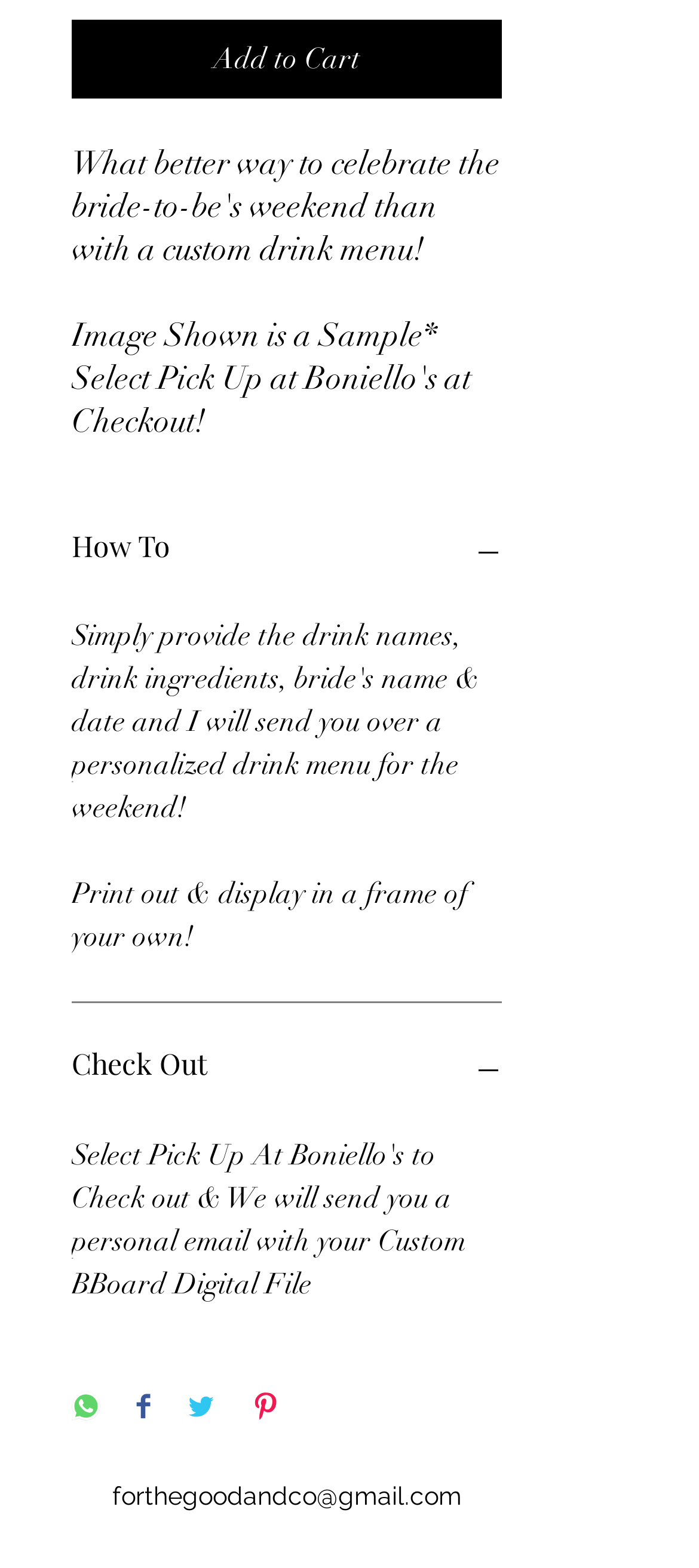Please find the bounding box coordinates of the clickable region needed to complete the following instruction: "Add item to cart". The bounding box coordinates must consist of four float numbers between 0 and 1, i.e., [left, top, right, bottom].

[0.103, 0.012, 0.718, 0.063]